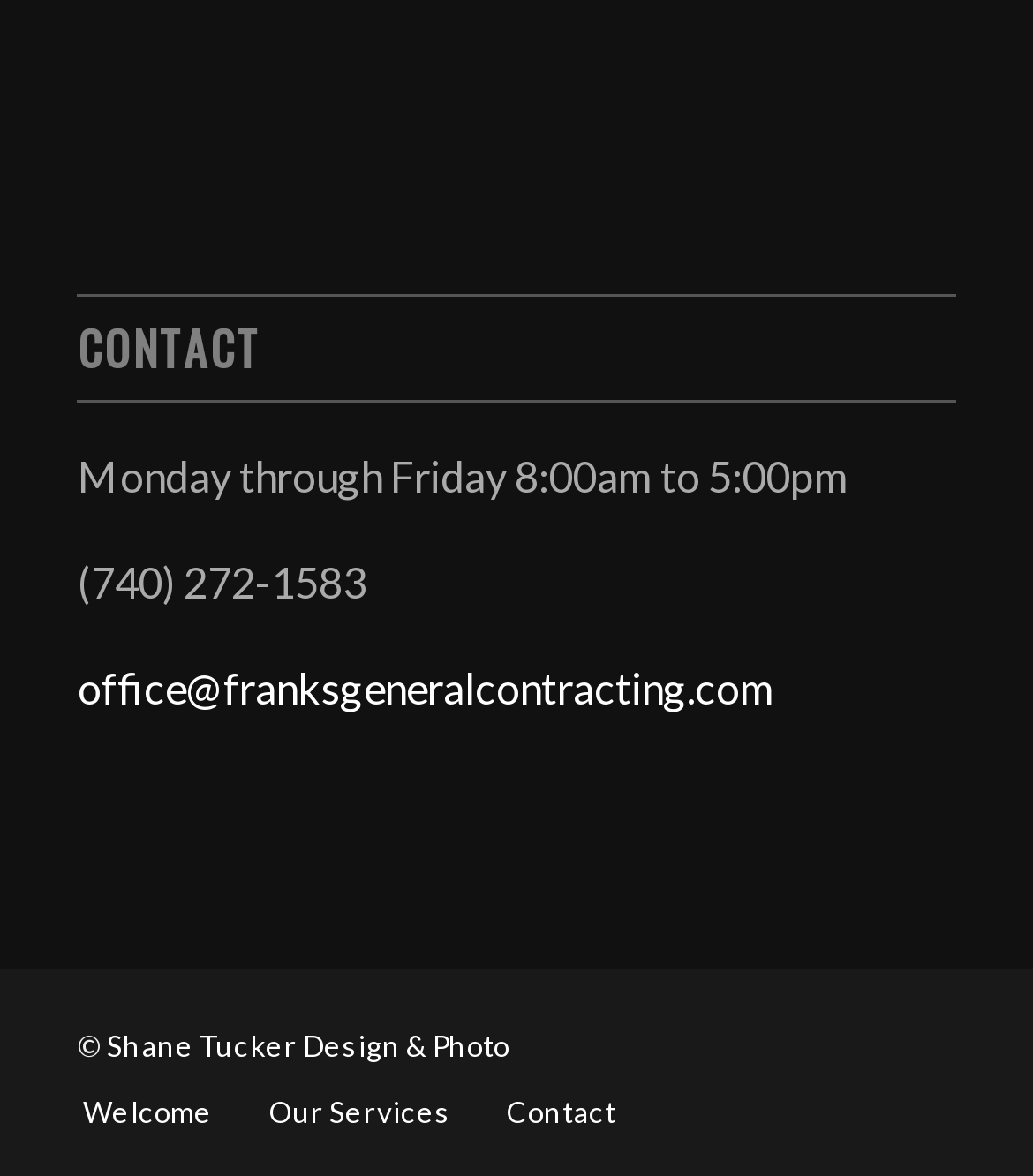What is the phone number?
Please give a detailed and elaborate answer to the question.

I found the phone number by looking at the StaticText element with the text '(740) 272-1583' which is located below the 'CONTACT' heading.